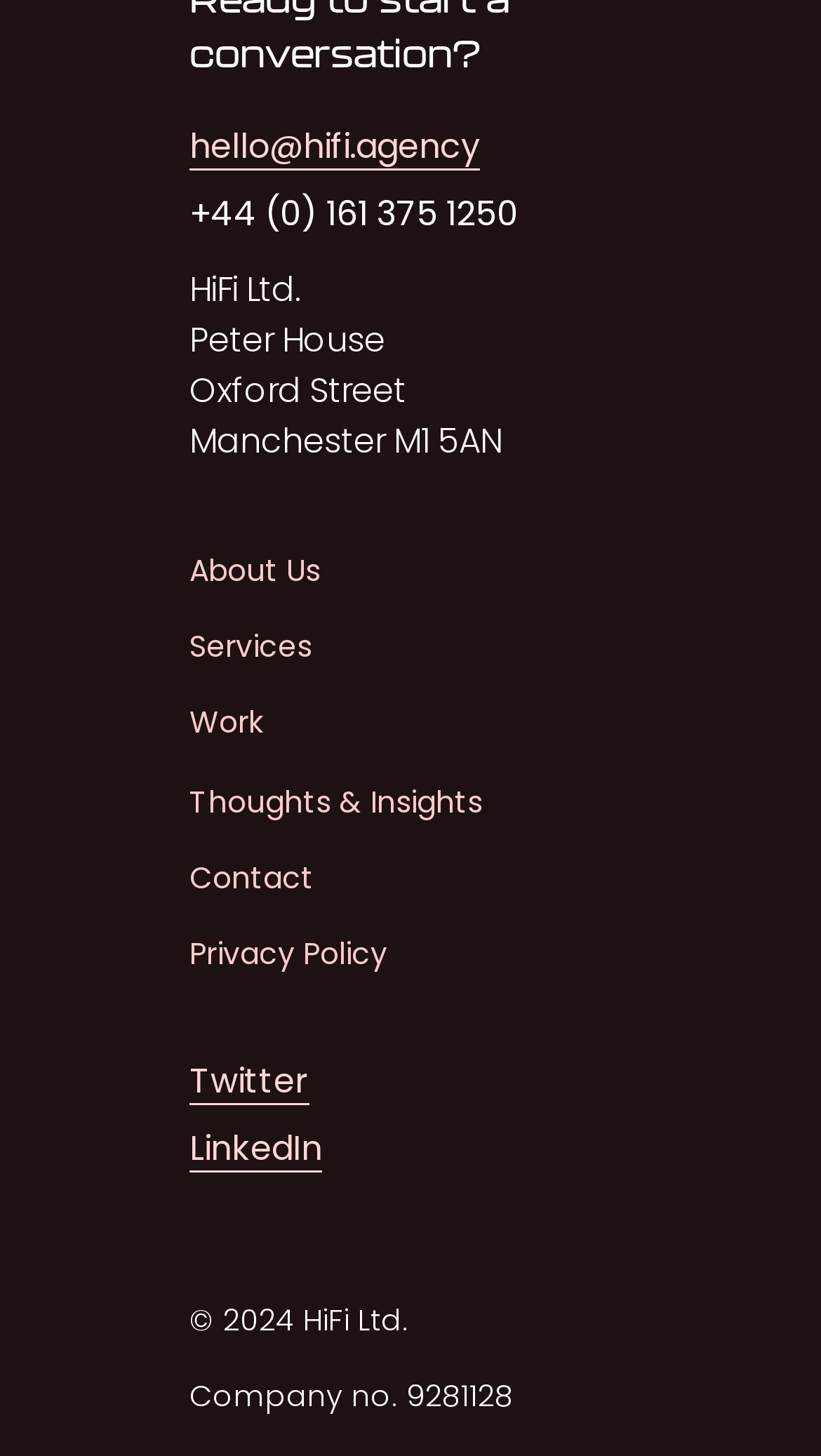Please give a succinct answer to the question in one word or phrase:
What is the company's copyright year?

2024